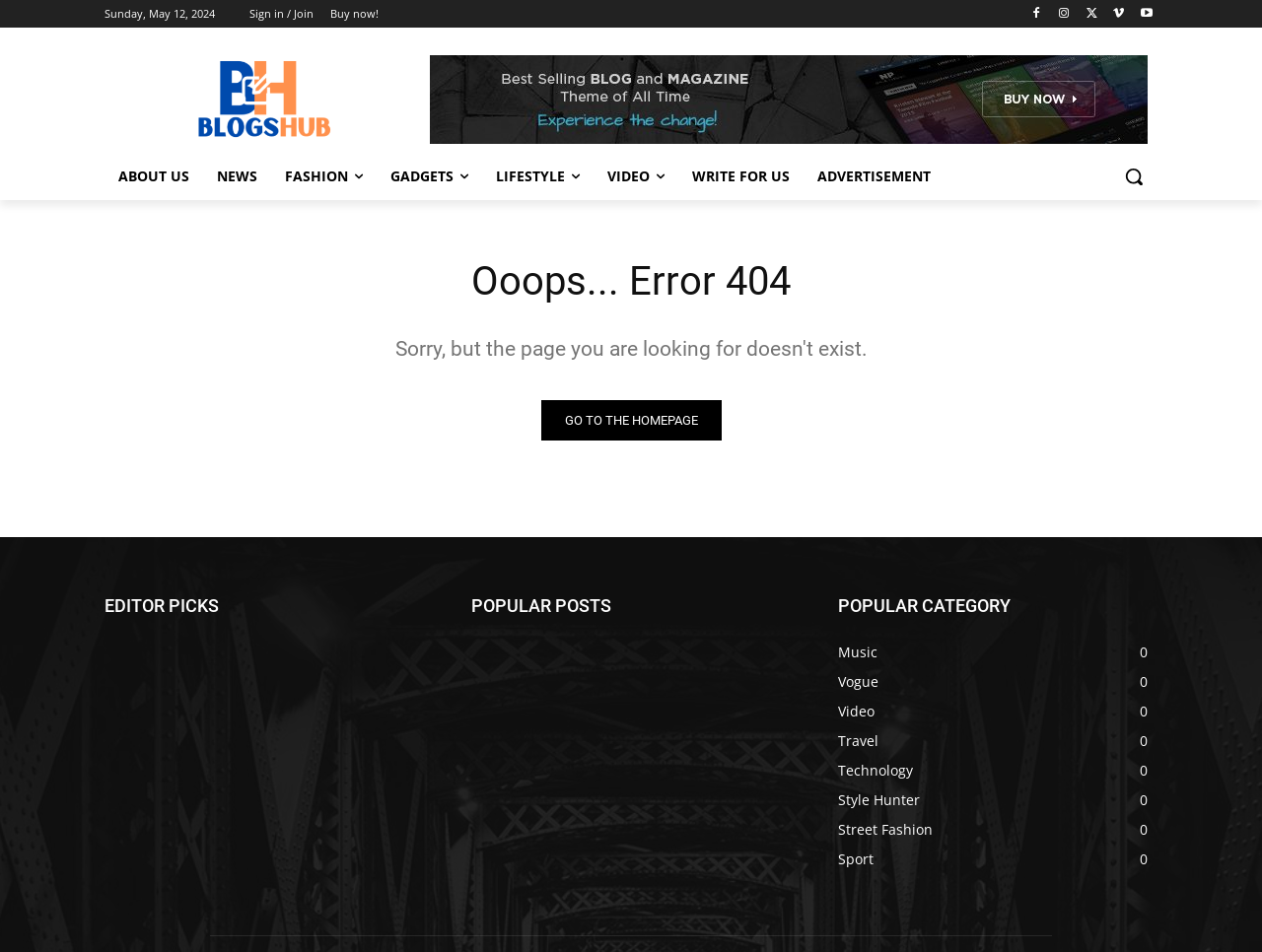Kindly respond to the following question with a single word or a brief phrase: 
How many social media icons are displayed?

5